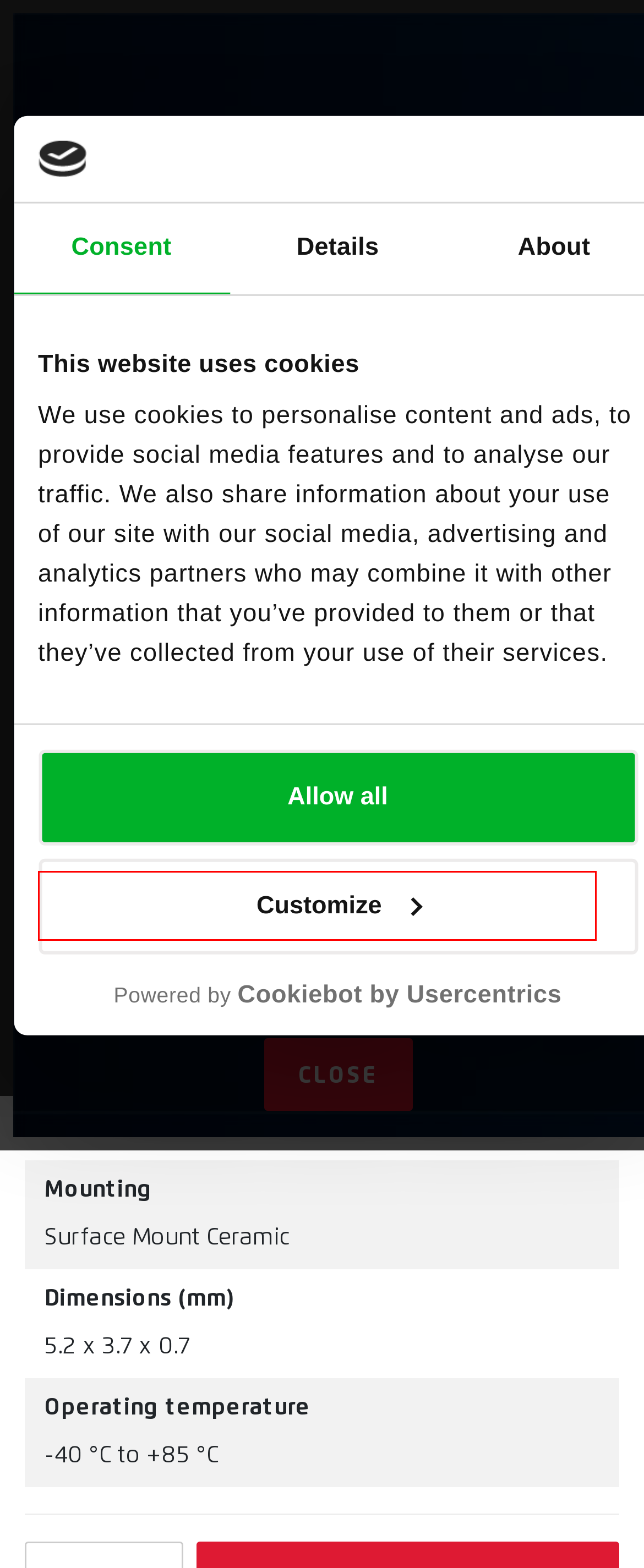Evaluate the webpage screenshot and identify the element within the red bounding box. Select the webpage description that best fits the new webpage after clicking the highlighted element. Here are the candidates:
A. Infrastructure Management Antennas Manufacturer | 2J Antennas
B. Services | End-to-end manufacturing - from prototype to final product | 2J Antennas
C. Aerial Photogrammetry Antennas Manufacturer | 2J Antennas
D. Asset Tracking and Security Antennas Manufacturer | 2J Antennas
E. Maritime Applications Antennas Manufacturer | 2J Antennas
F. Become 2J Antennas supplier | 2J Antennas
G. 2JF0201P High Precision GPS/GNSS/L1/L2/L5/L6 Flexible Adhesive Antenna | 2J Antennas
H. Transportation Antennas Manufacturer | 2J Antennas

B